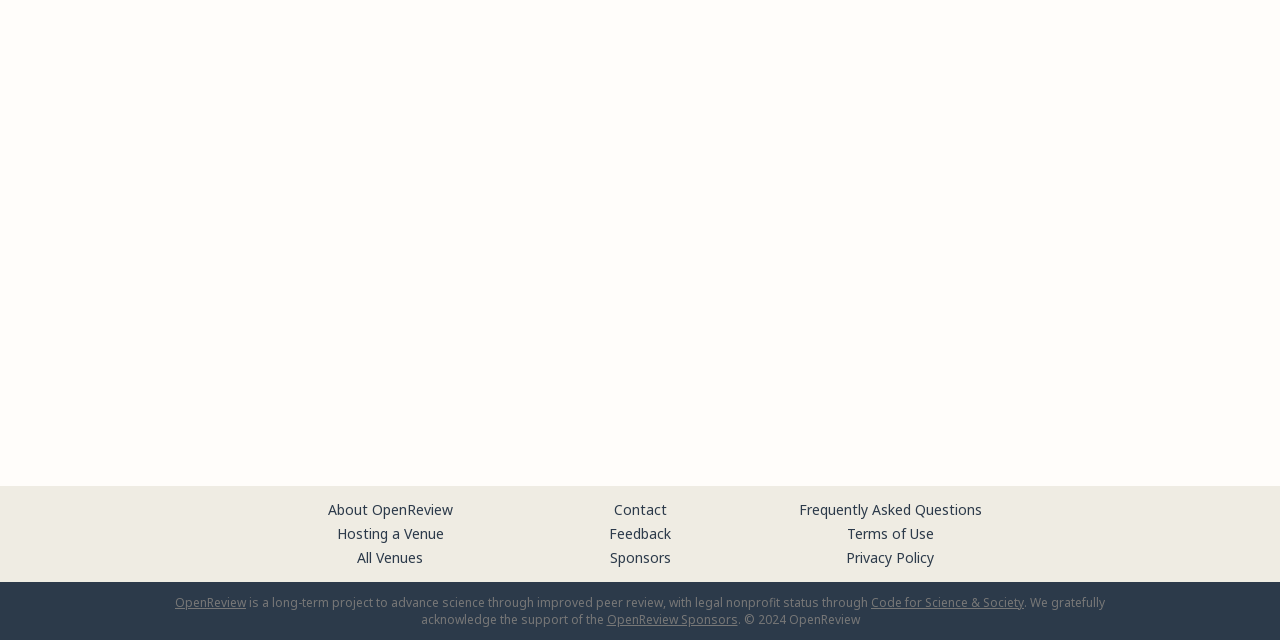Locate the bounding box for the described UI element: "Sponsor & Shop". Ensure the coordinates are four float numbers between 0 and 1, formatted as [left, top, right, bottom].

None